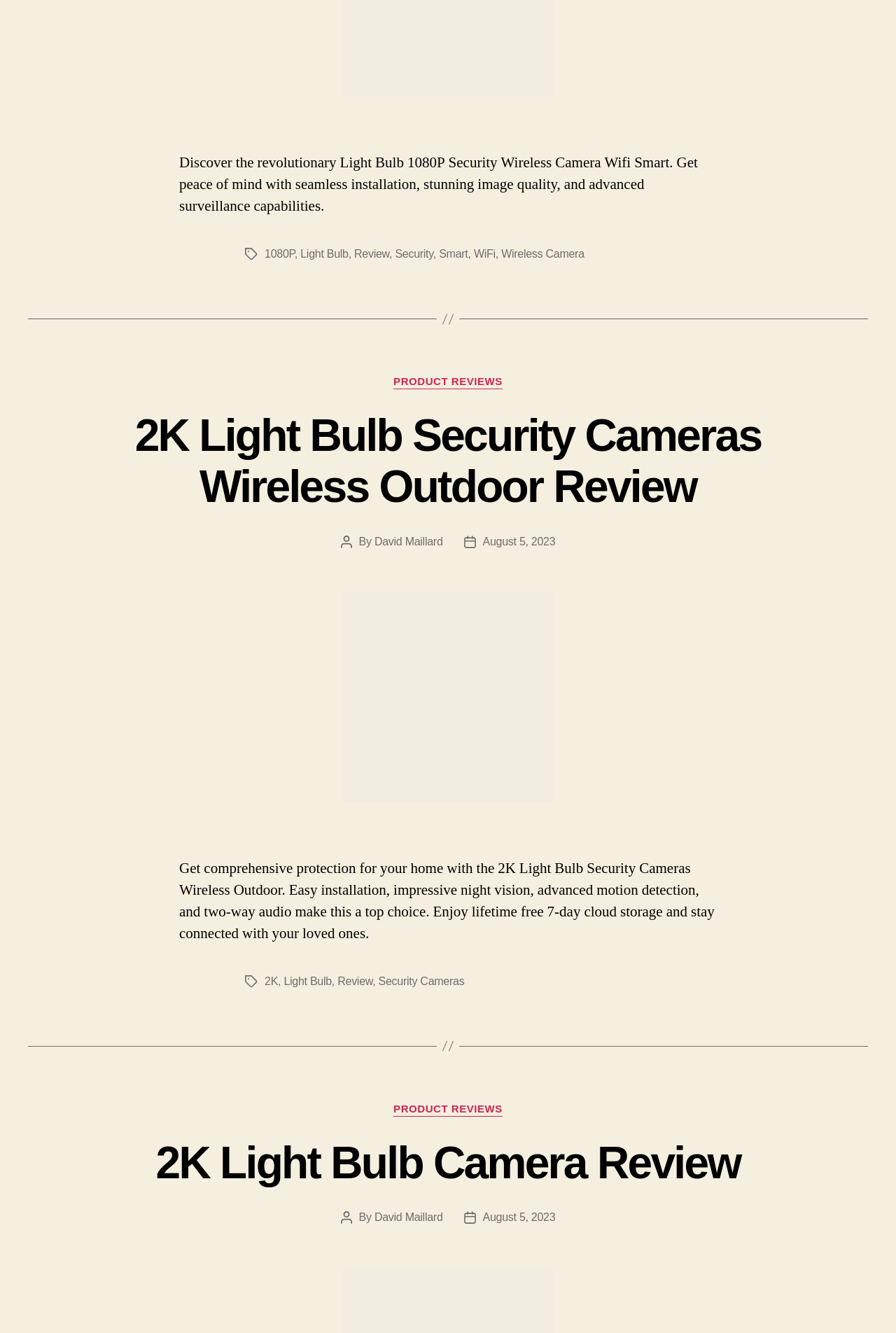Could you specify the bounding box coordinates for the clickable section to complete the following instruction: "Visit the 'PRODUCT REVIEWS' category"?

[0.439, 0.282, 0.561, 0.292]